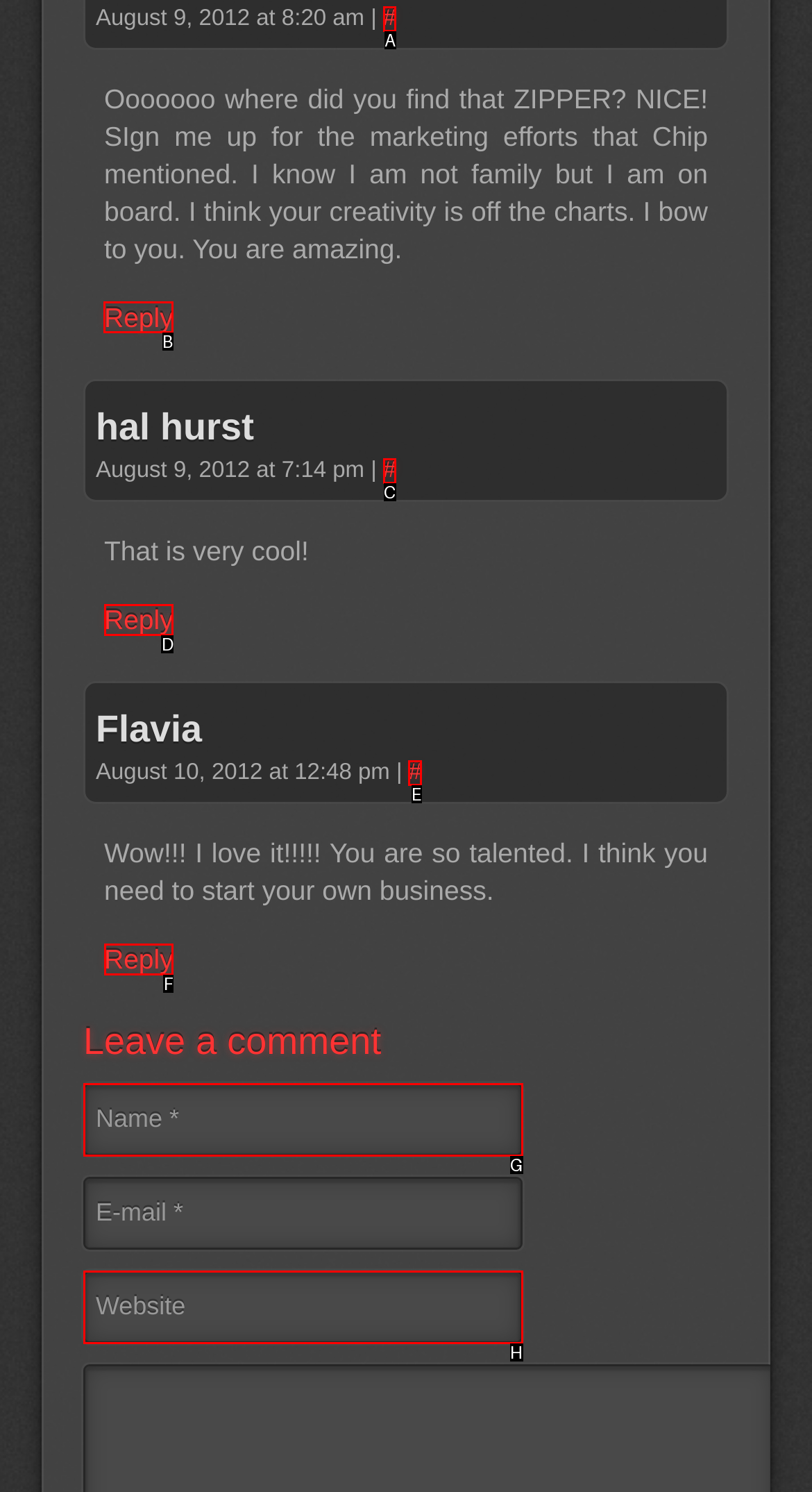Which UI element should you click on to achieve the following task: Reply to the first comment? Provide the letter of the correct option.

B